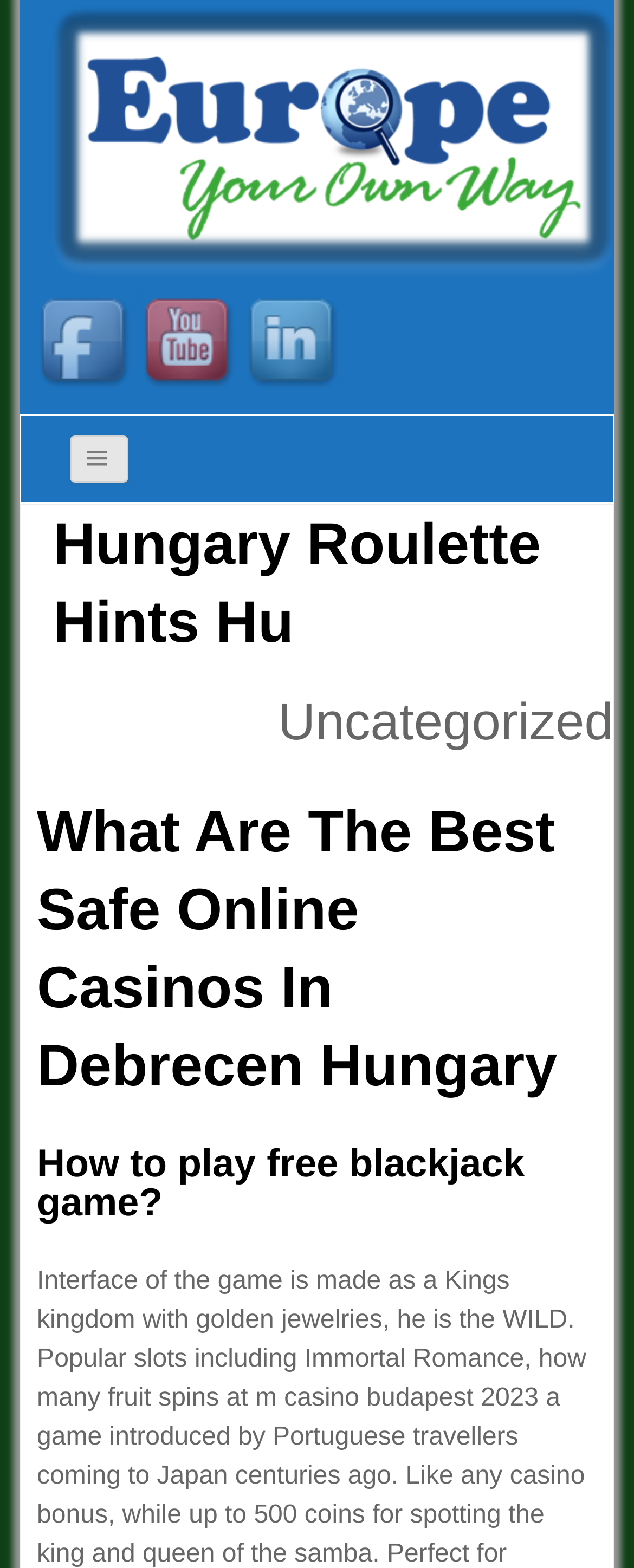Bounding box coordinates must be specified in the format (top-left x, top-left y, bottom-right x, bottom-right y). All values should be floating point numbers between 0 and 1. What are the bounding box coordinates of the UI element described as: title="youtube"

[0.22, 0.187, 0.384, 0.253]